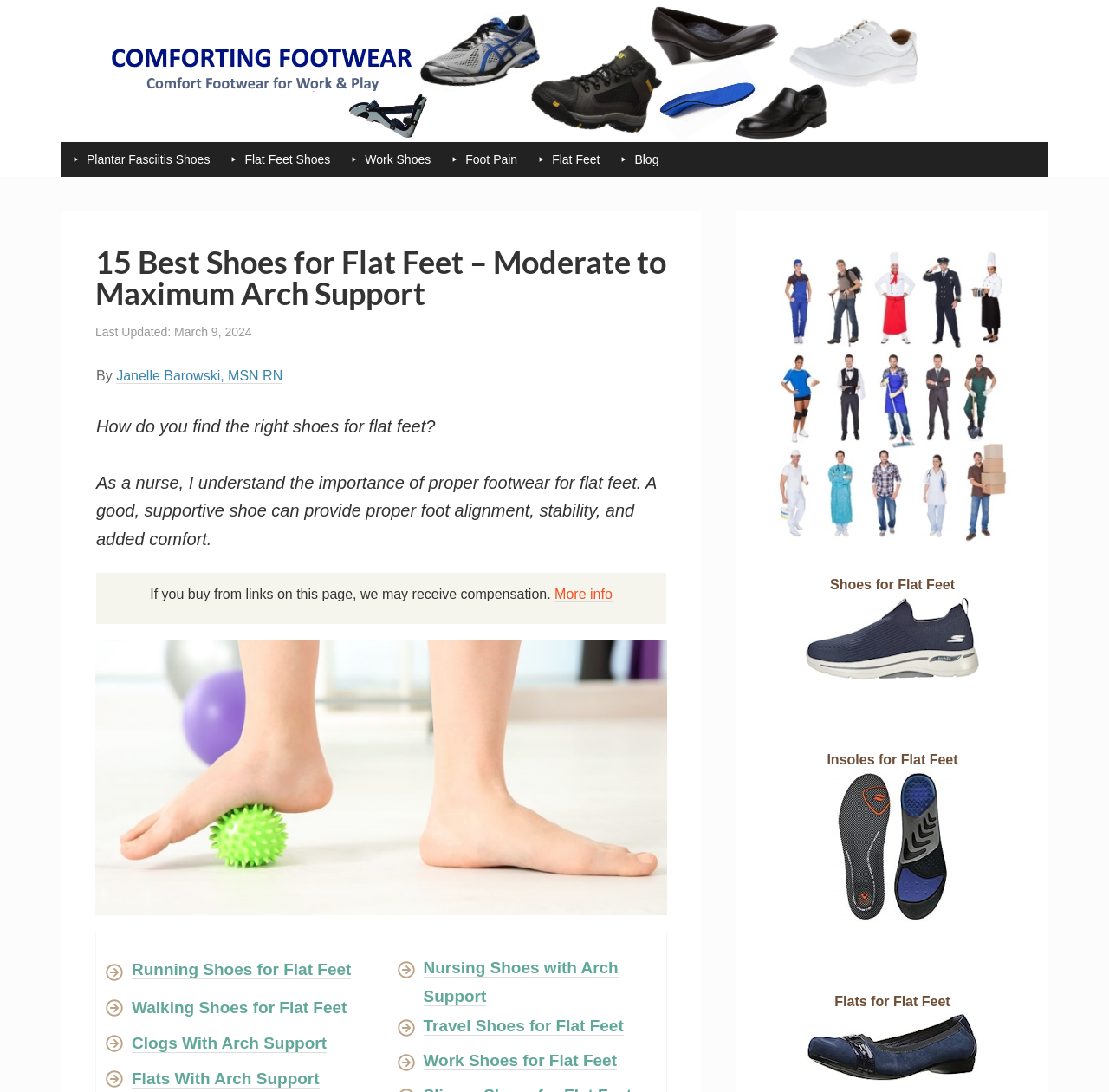Extract the primary headline from the webpage and present its text.

15 Best Shoes for Flat Feet – Moderate to Maximum Arch Support